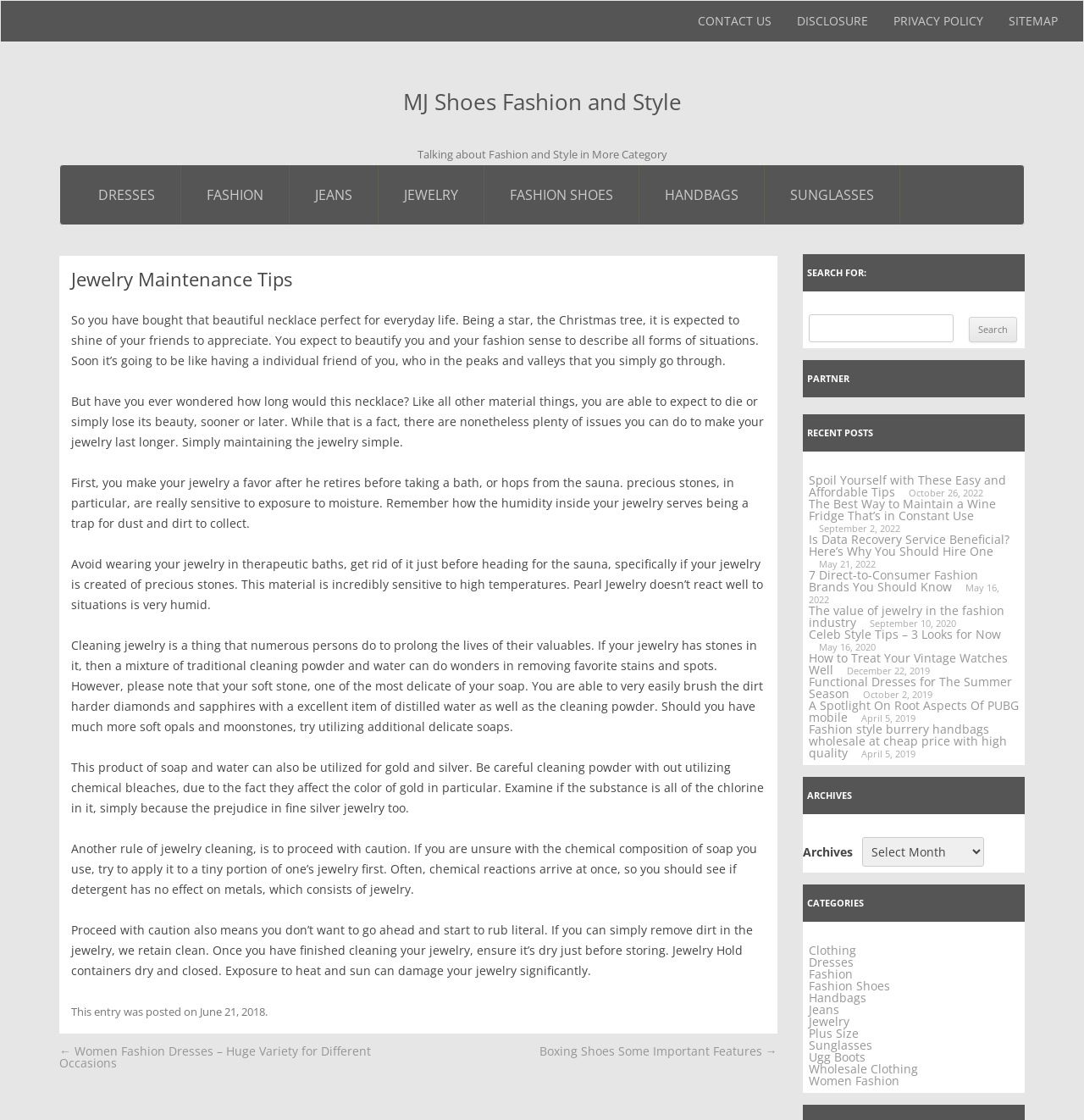How can you clean jewelry with precious stones?
Based on the visual details in the image, please answer the question thoroughly.

According to the article, if your jewelry has stones in it, then a mixture of traditional cleaning powder and water can do wonders in removing favorite stains and spots. This information can be found in the section where the article discusses cleaning jewelry.